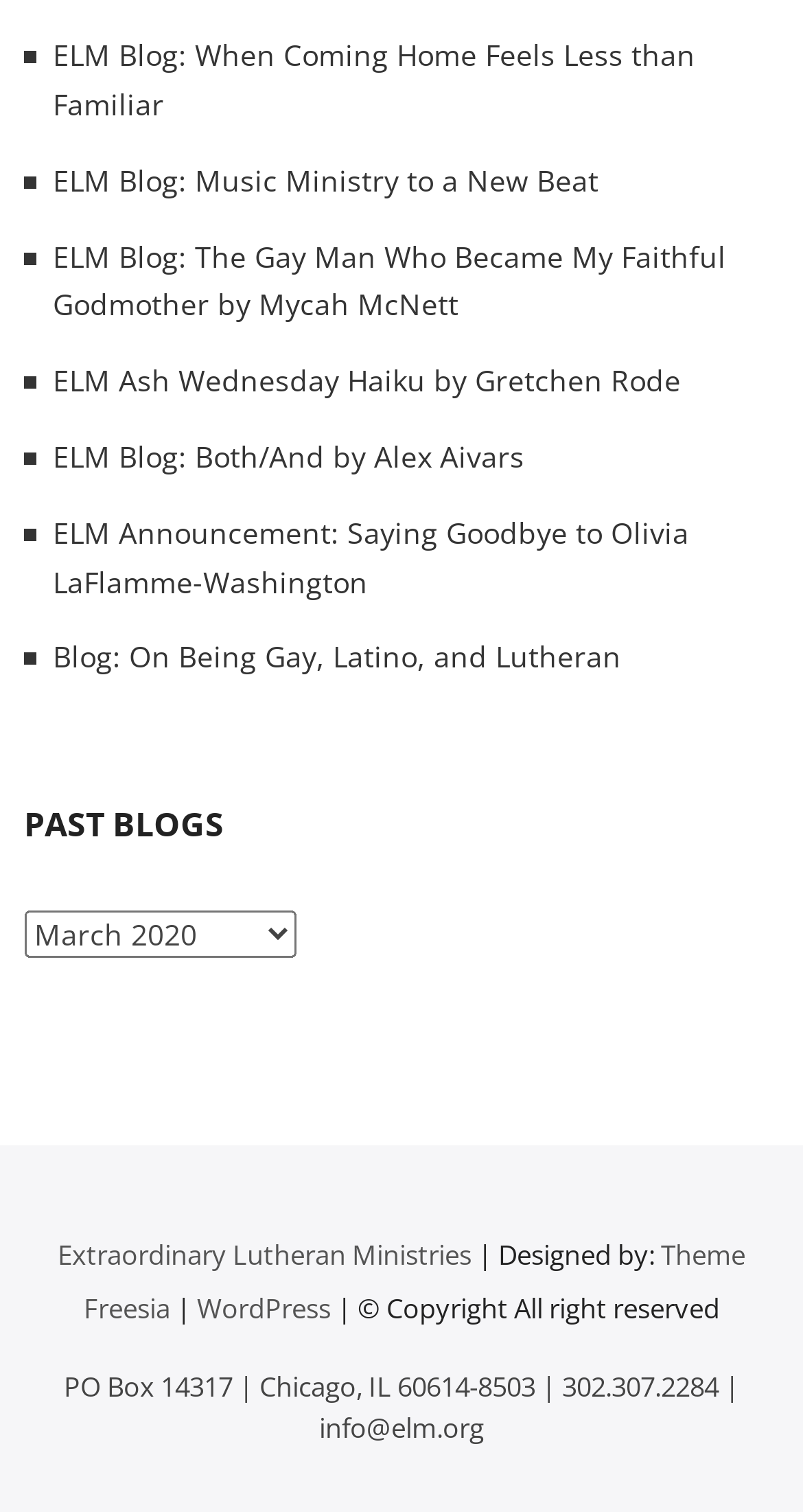Locate the bounding box coordinates of the clickable area to execute the instruction: "Subscribe to the newsletter". Provide the coordinates as four float numbers between 0 and 1, represented as [left, top, right, bottom].

None